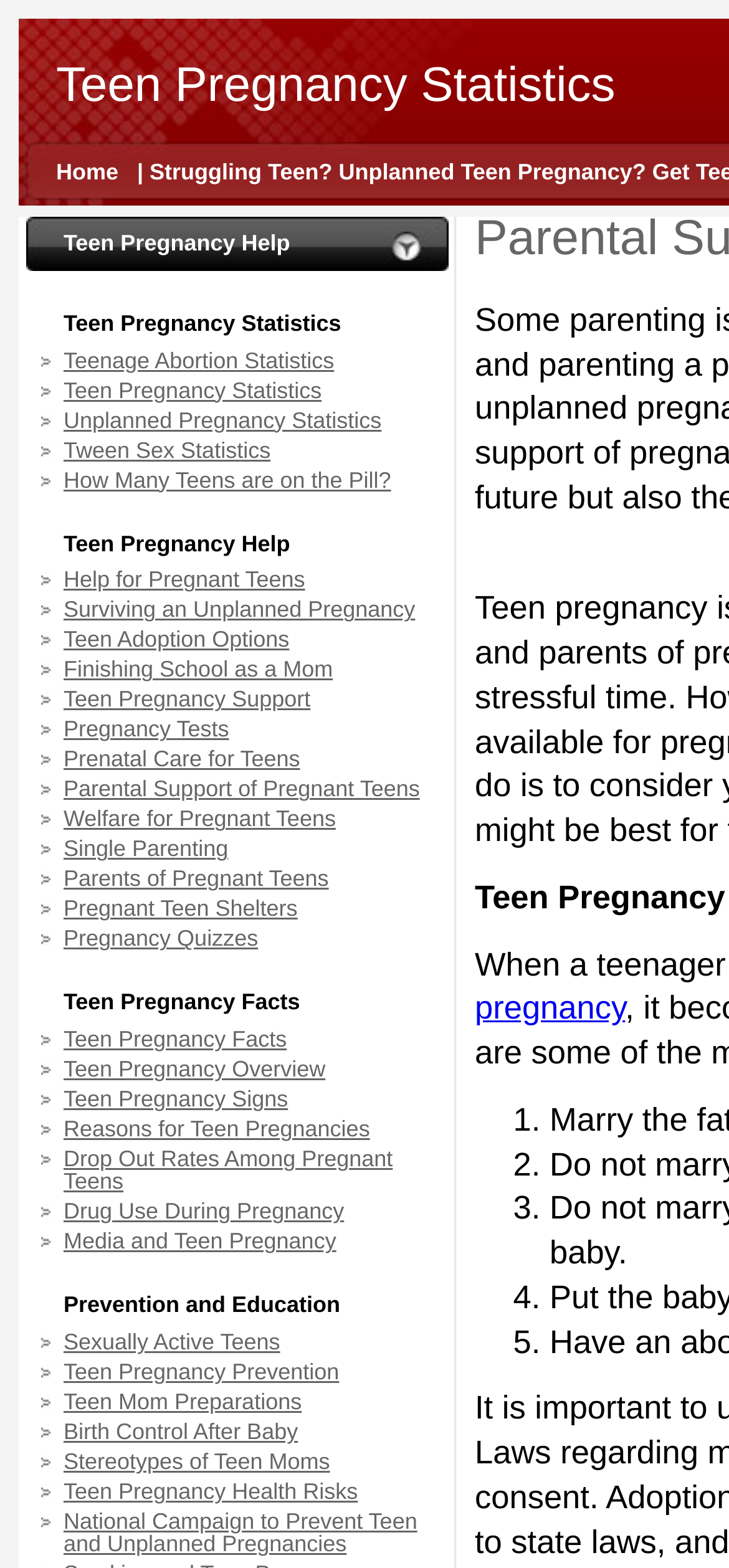Given the webpage screenshot, identify the bounding box of the UI element that matches this description: "Home".

[0.077, 0.101, 0.162, 0.118]